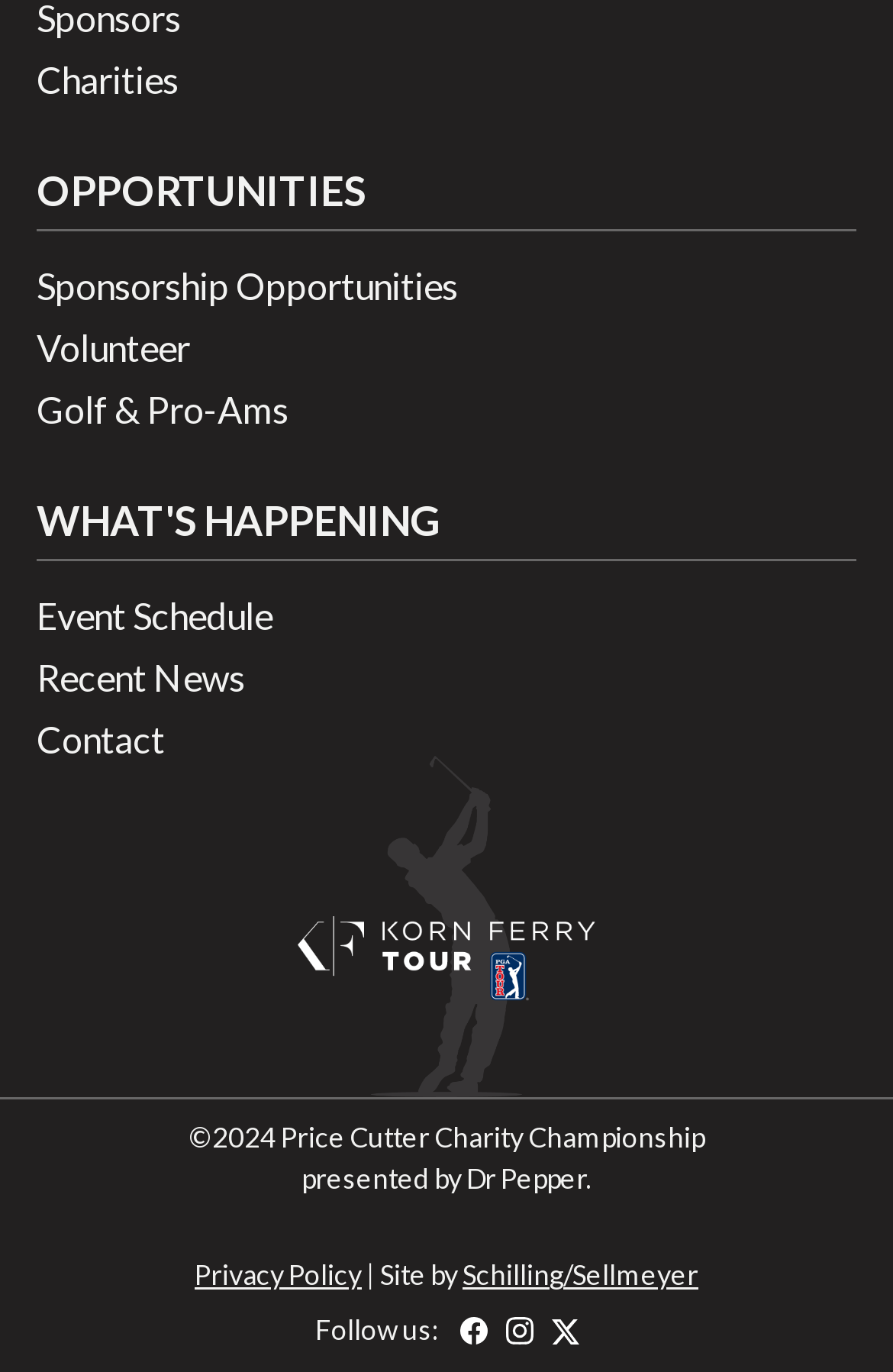Please find the bounding box coordinates of the section that needs to be clicked to achieve this instruction: "Follow us on Facebook".

[0.514, 0.95, 0.545, 0.982]